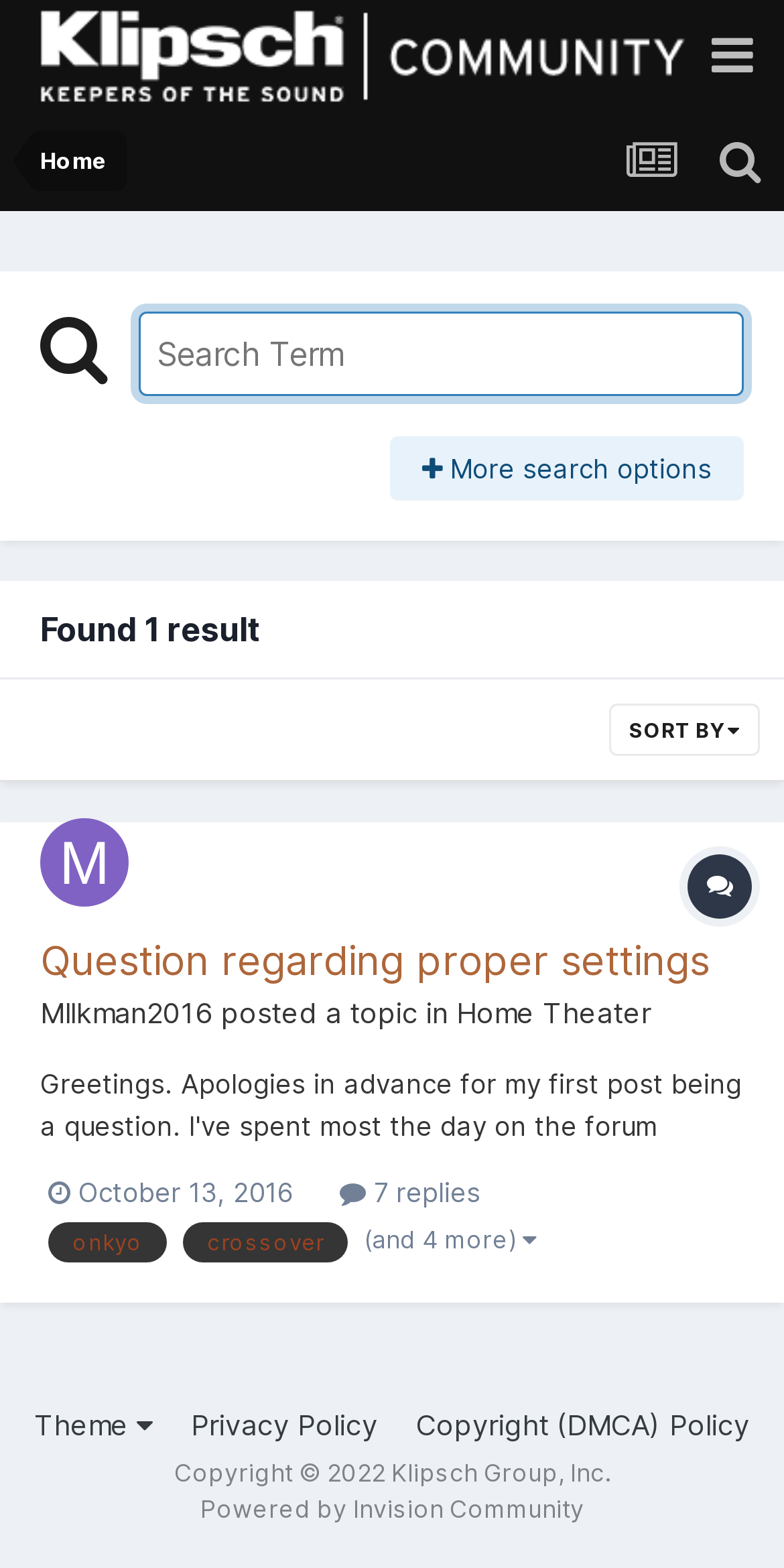Identify the bounding box coordinates of the area that should be clicked in order to complete the given instruction: "Sort the results". The bounding box coordinates should be four float numbers between 0 and 1, i.e., [left, top, right, bottom].

[0.777, 0.449, 0.969, 0.483]